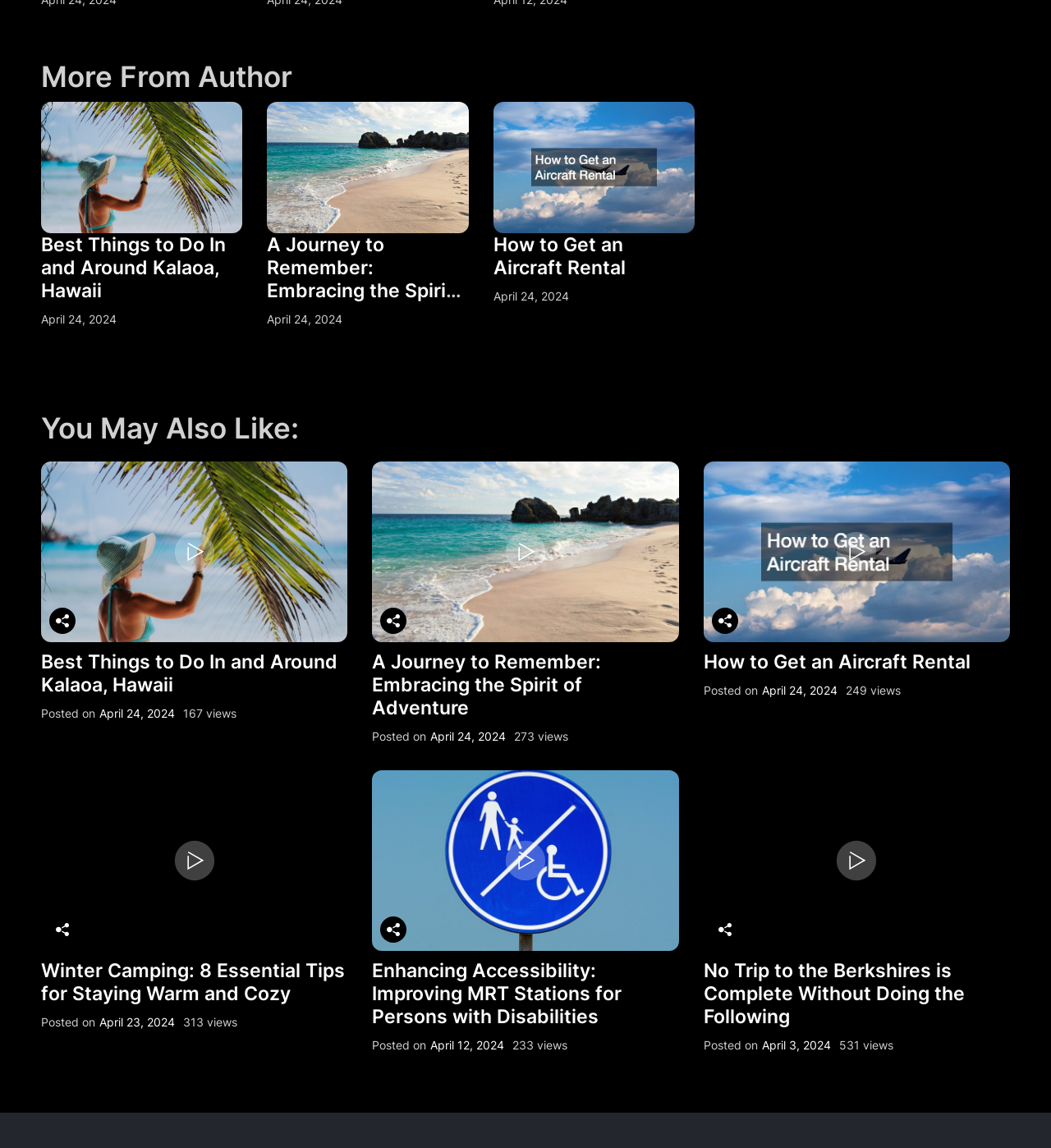Give a one-word or one-phrase response to the question:
What is the theme of the section with the heading 'You May Also Like:'?

Related articles